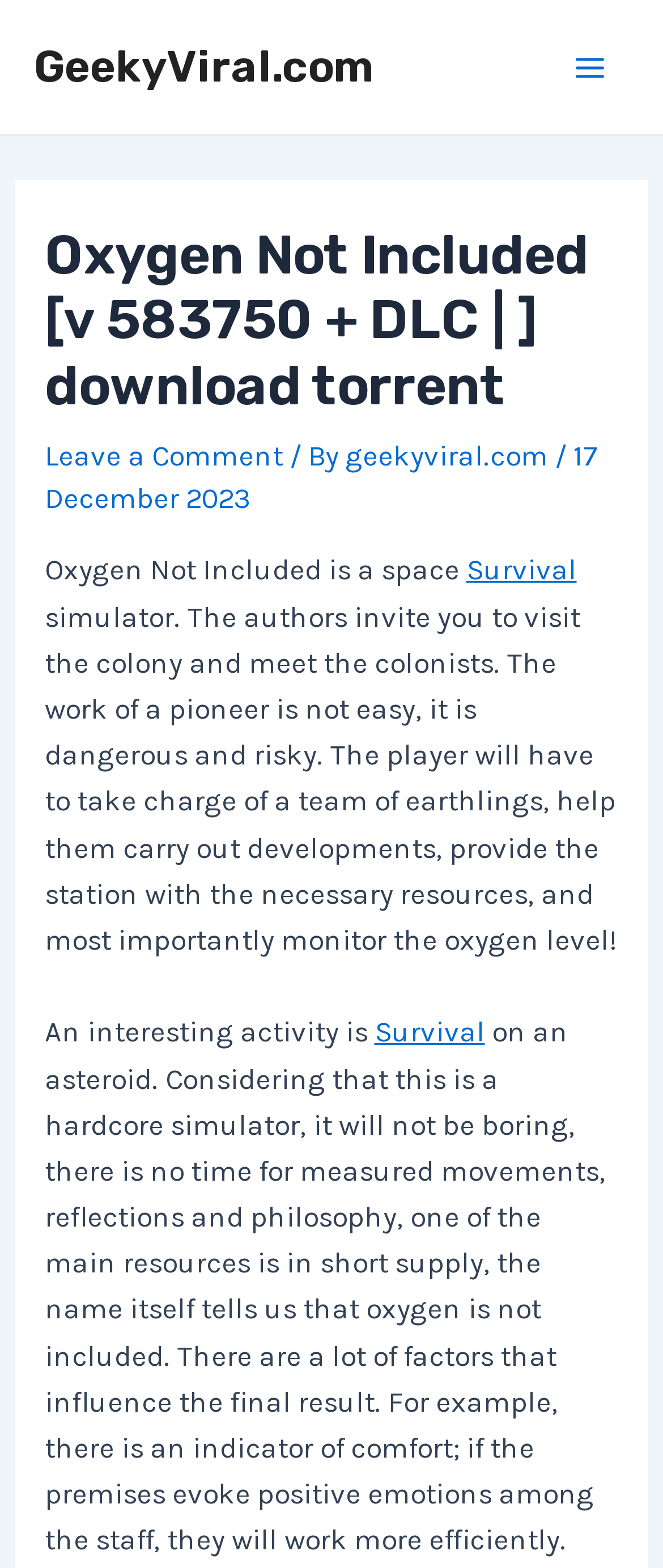Kindly respond to the following question with a single word or a brief phrase: 
What is the name of the game being discussed?

Oxygen Not Included